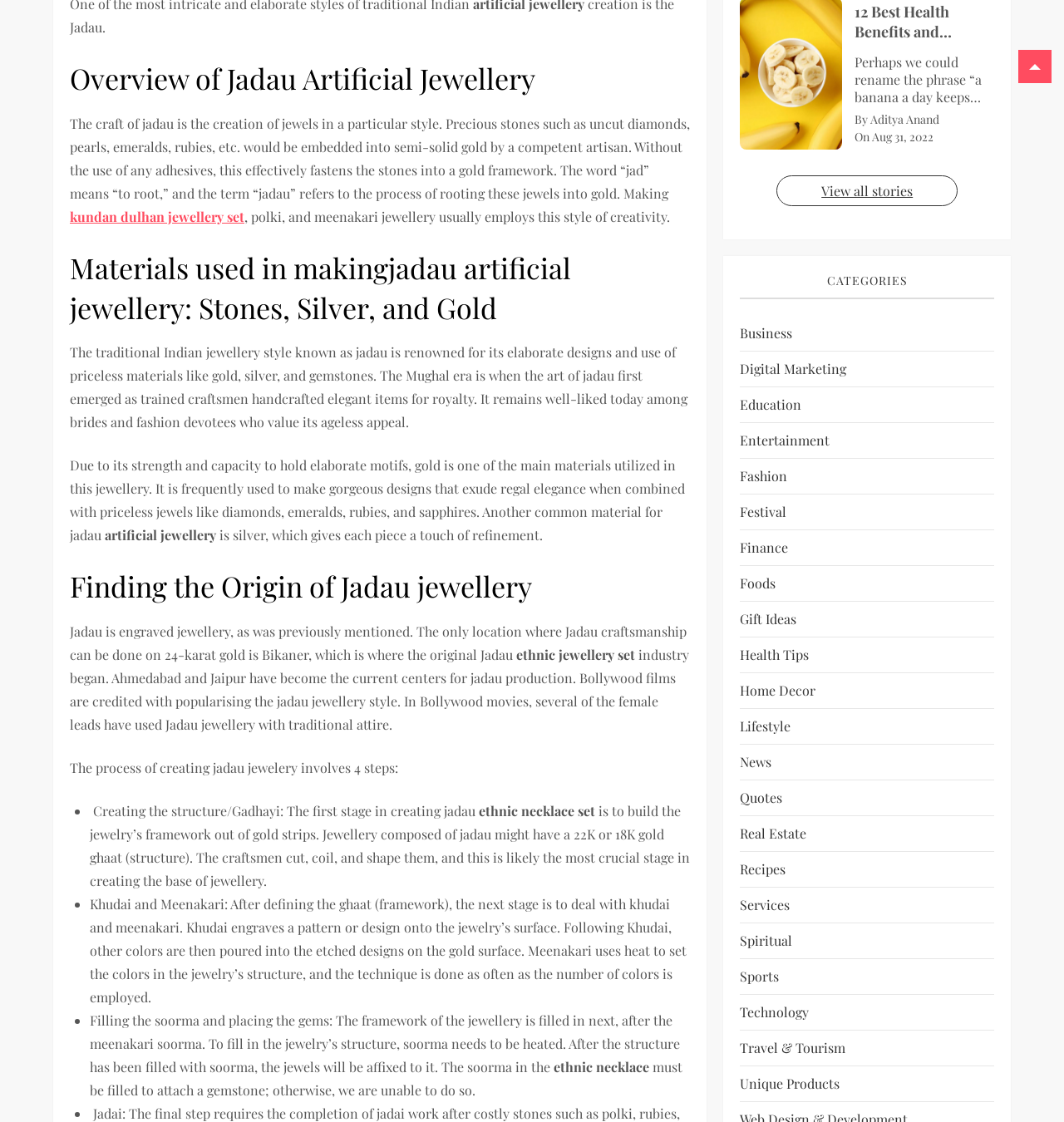Please answer the following question using a single word or phrase: 
What is the name of the style of creativity that employs jadau?

Kundan, polki, and meenakari